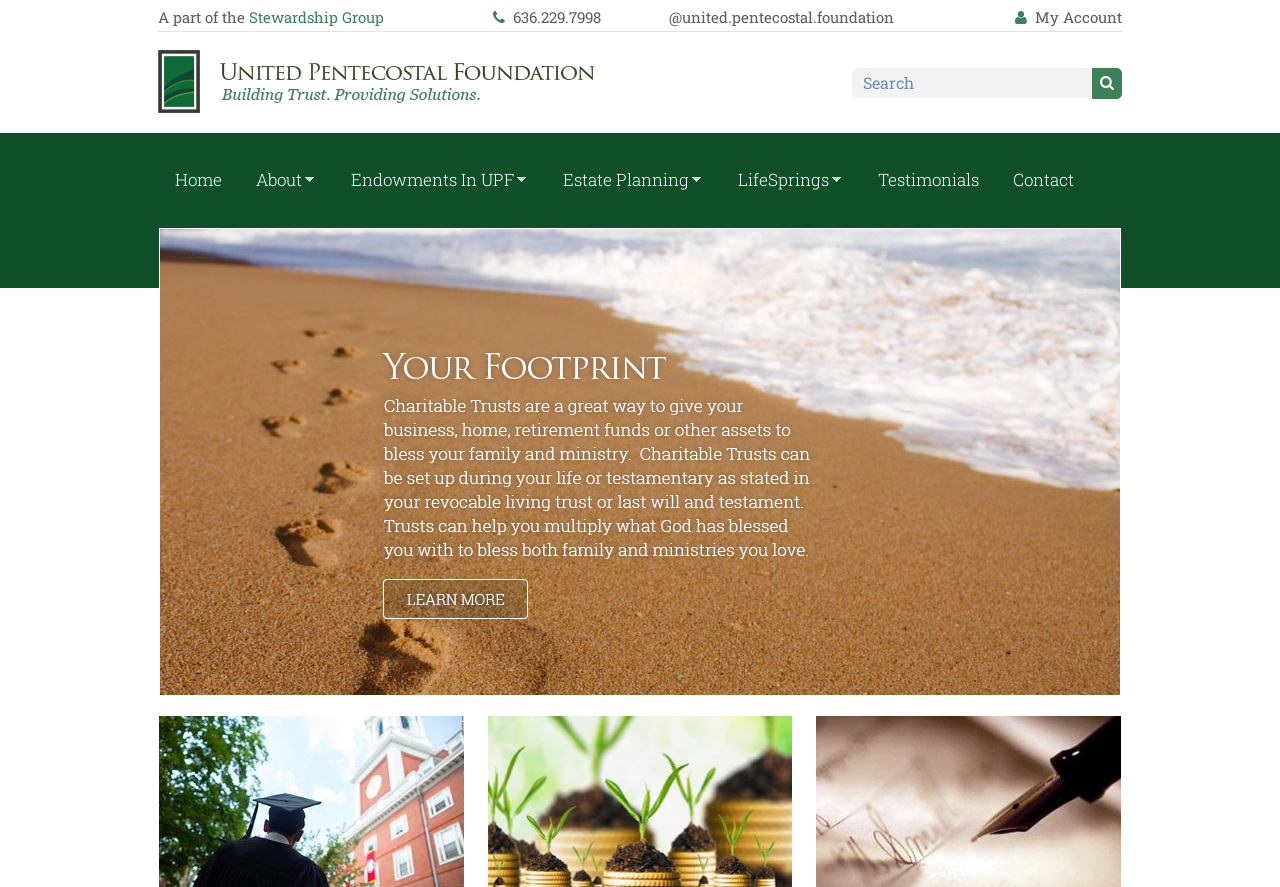Give the bounding box coordinates for the element described as: "title="Leave A Legacy"".

[0.125, 0.258, 0.875, 0.784]